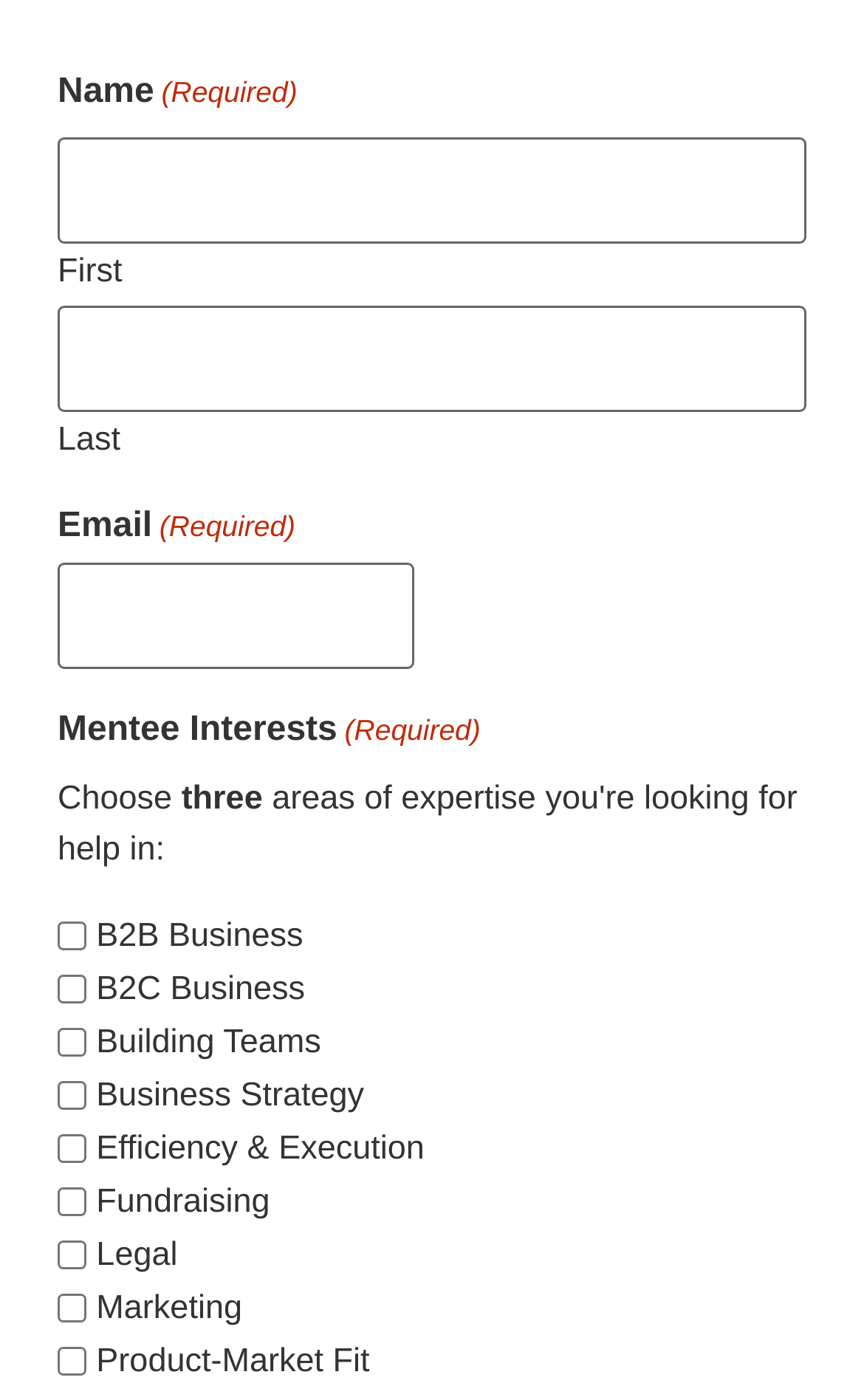Given the description of the UI element: "name="input_3"", predict the bounding box coordinates in the form of [left, top, right, bottom], with each value being a float between 0 and 1.

[0.067, 0.402, 0.479, 0.478]